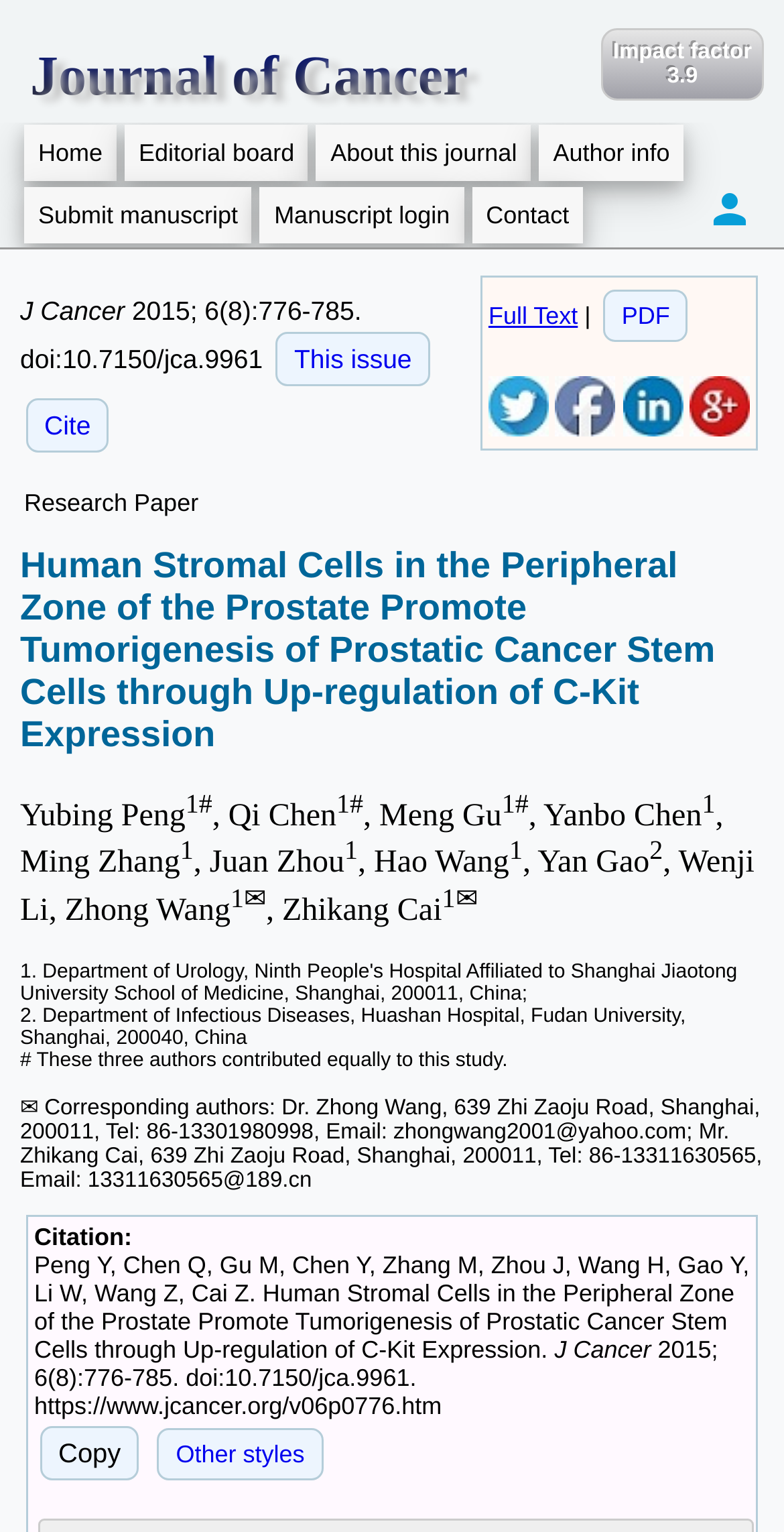Provide an in-depth caption for the contents of the webpage.

This webpage appears to be a scientific research article published in the Journal of Cancer. At the top of the page, there is a header section with links to the journal's homepage, editorial board, and other related pages. Below this, there is a section displaying the article's title, "Human Stromal Cells in the Peripheral Zone of the Prostate Promote Tumorigenesis of Prostatic Cancer Stem Cells through Up-regulation of C-Kit Expression," and the journal's impact factor, 3.9.

To the right of the title, there are links to access the full text and PDF versions of the article, as well as social media sharing buttons. Below this, there is a section displaying the article's authors, Yubing Peng, Qi Chen, and others, along with their affiliations and contact information.

The main content of the article is divided into sections, including the abstract, introduction, and research paper. The abstract provides a brief summary of the research, while the introduction and research paper sections present the detailed findings and results.

On the right-hand side of the page, there is a sidebar with links to related articles, citation information, and a "Copy" button to copy the citation. At the bottom of the page, there is a section with the article's citation information, including the authors, title, journal, and DOI.

Overall, the webpage is well-organized and easy to navigate, with clear headings and sections that make it easy to find specific information.